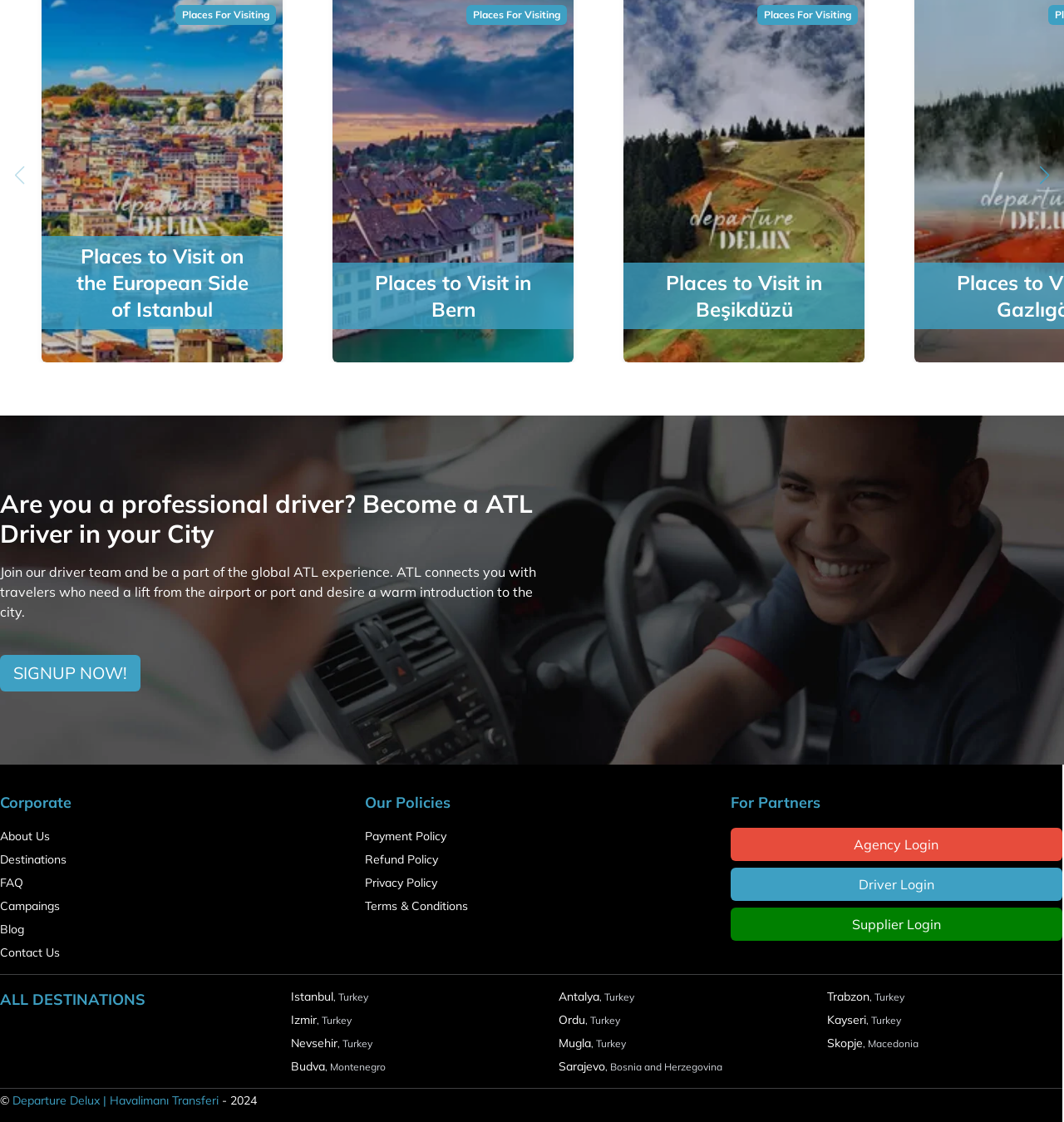Locate the bounding box coordinates of the clickable region to complete the following instruction: "Visit 'About Us' page."

[0.0, 0.739, 0.047, 0.752]